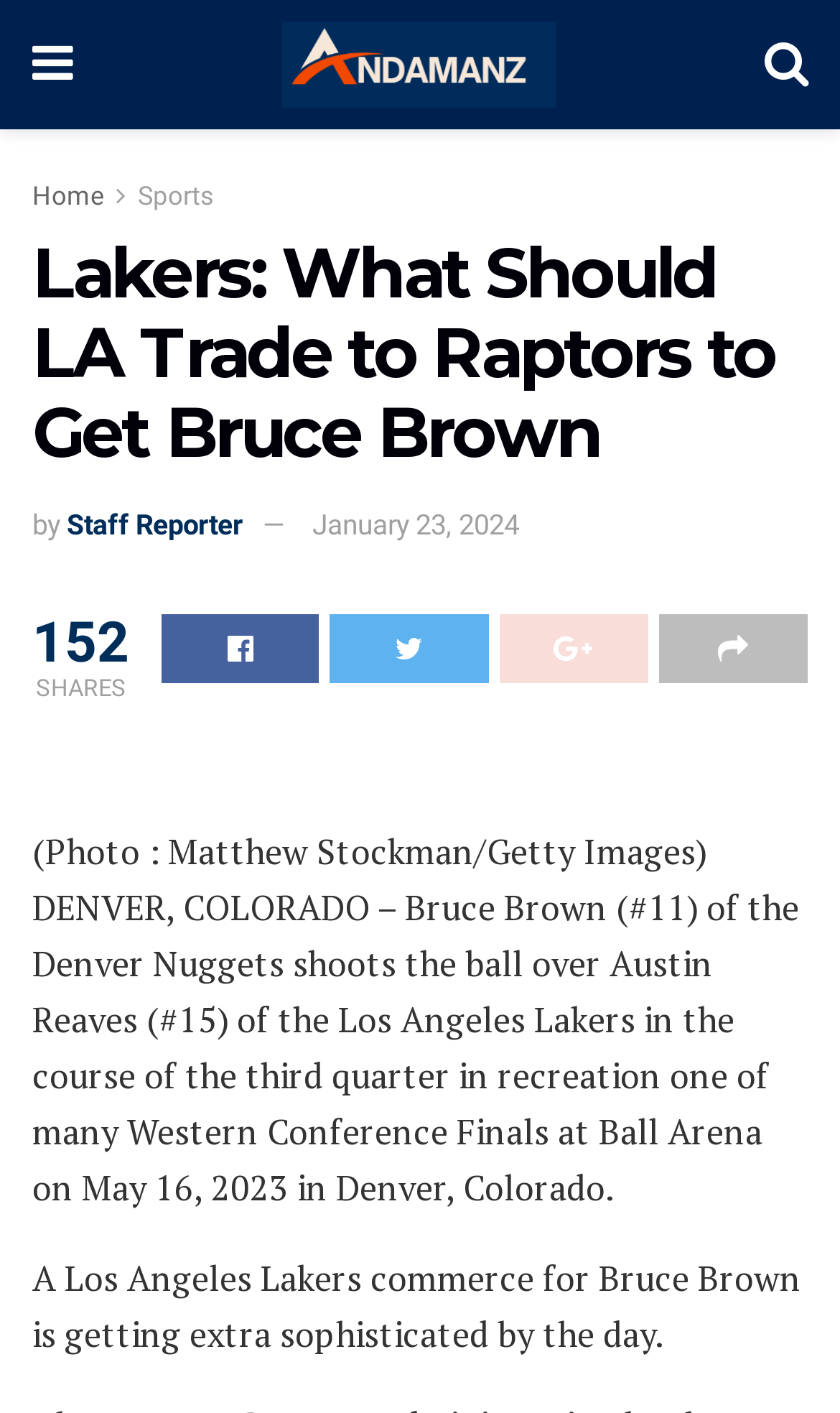Give a short answer to this question using one word or a phrase:
What is the name of the arena where the game was played?

Ball Arena